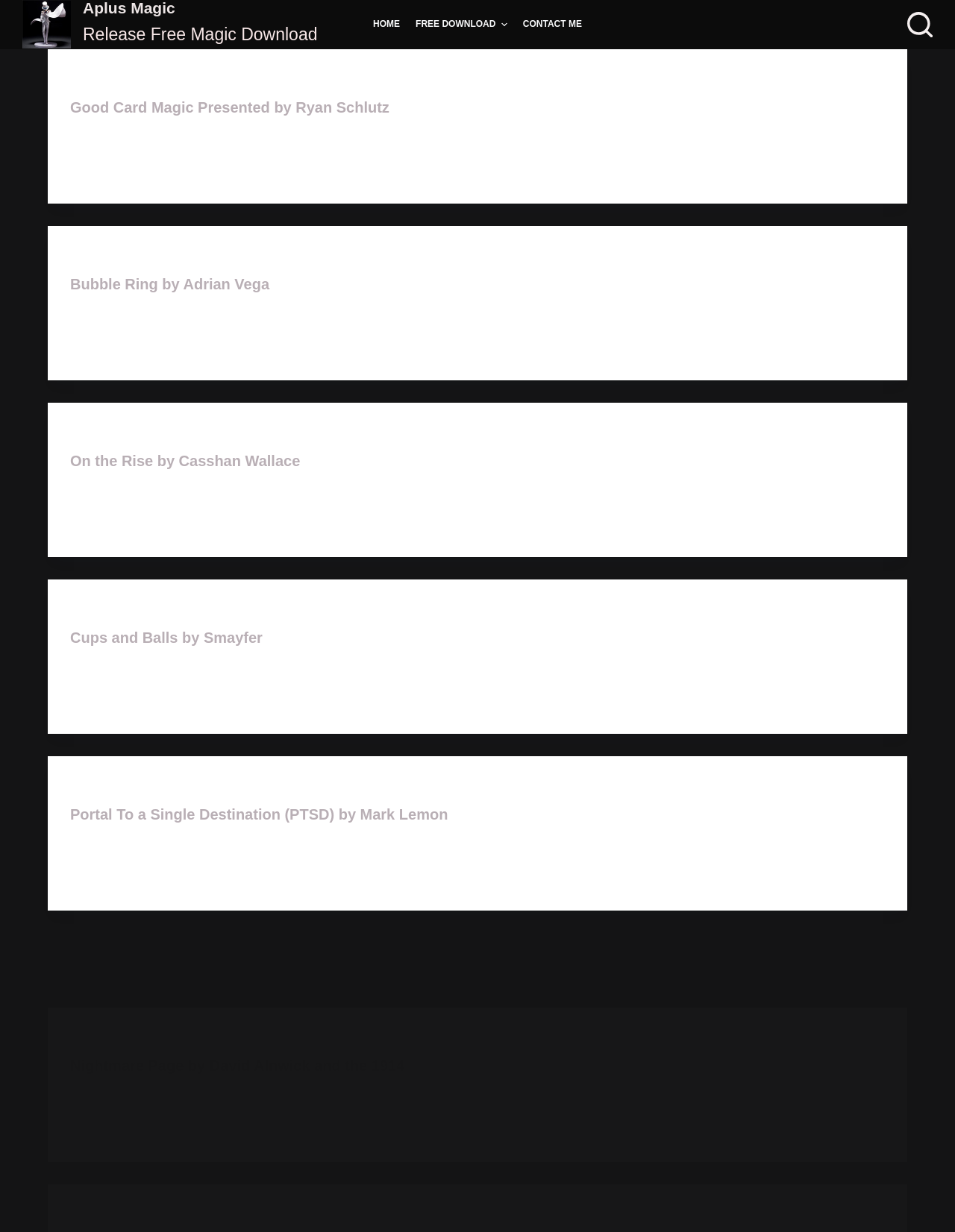Answer the question using only a single word or phrase: 
What is the date of the 'Portal To a Single Destination (PTSD) by Mark Lemon' article?

26/05/2024